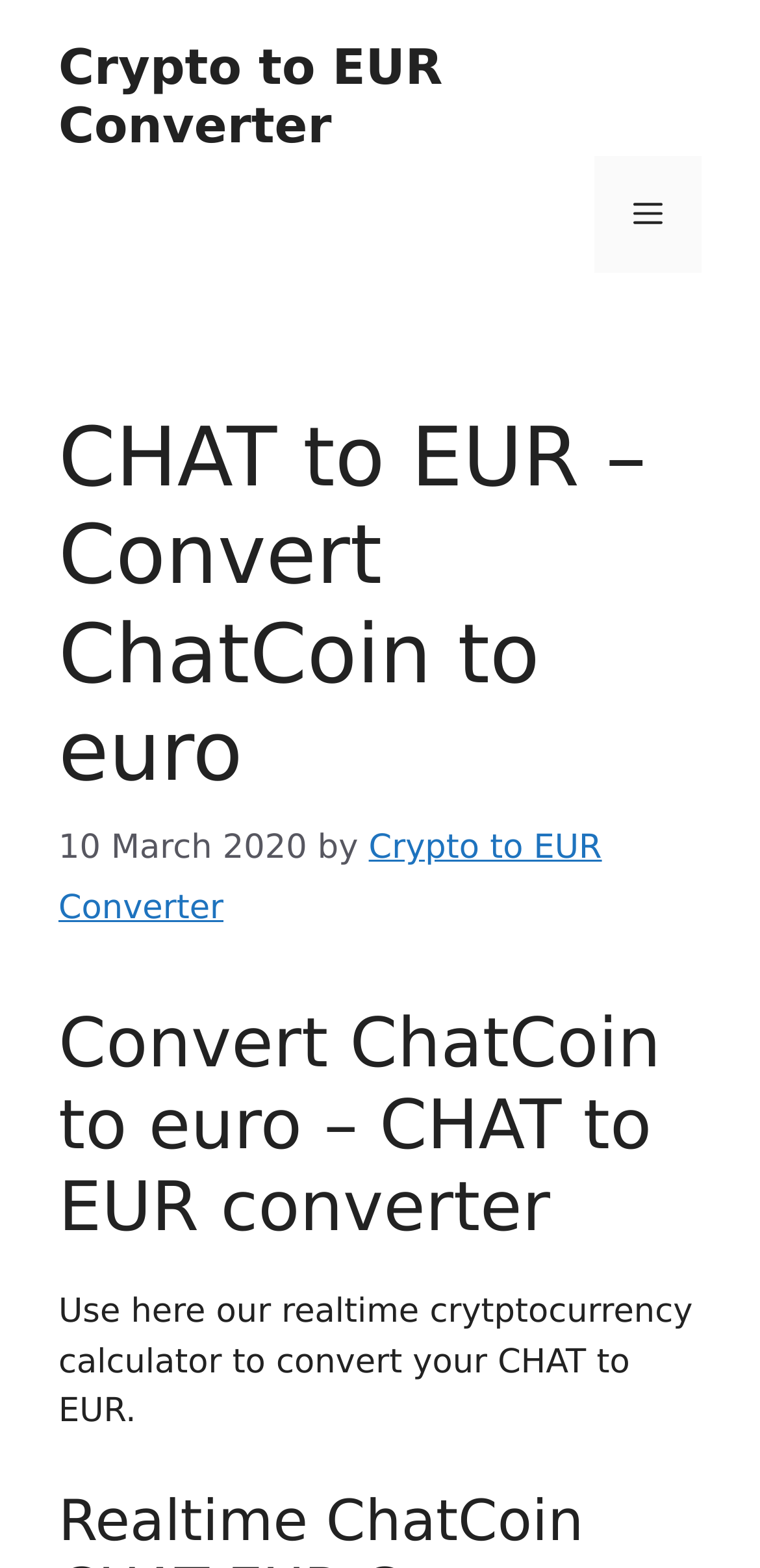What is the date of the last update?
Refer to the image and offer an in-depth and detailed answer to the question.

I found the date of the last update by looking at the time element in the header section, which contains the static text '10 March 2020'.